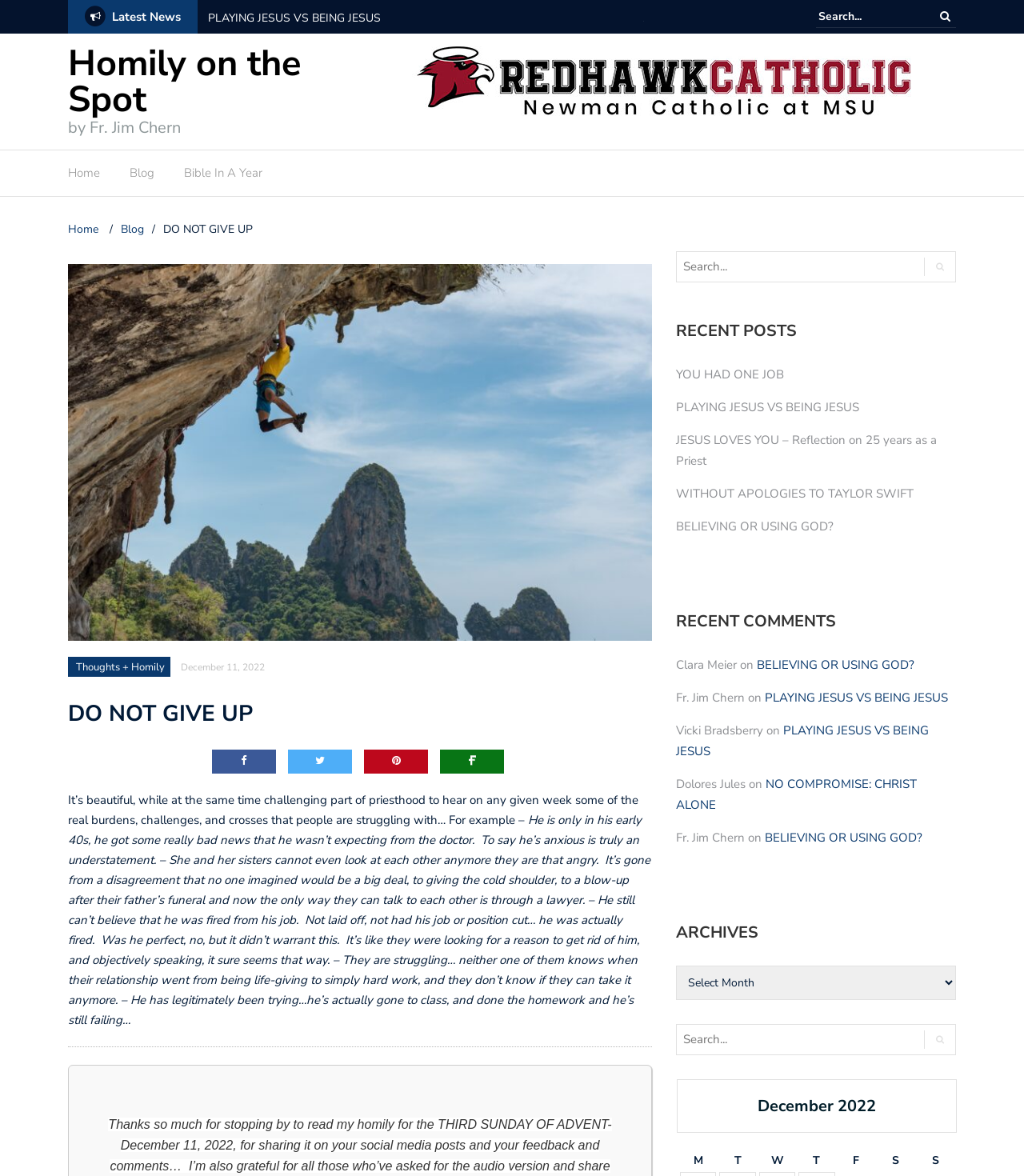Create a detailed summary of all the visual and textual information on the webpage.

This webpage is a blog post titled "DO NOT GIVE UP – Homily on the Spot" by Fr. Jim Chern. At the top of the page, there is a navigation menu with links to "Home", "Blog", and "Bible In A Year". Below the navigation menu, there is a search bar with a magnifying glass icon.

The main content of the page is a homily, which is a sermon or speech. The homily is divided into several paragraphs, each describing a different person's struggles and challenges. The text is written in a conversational tone and includes anecdotes about people's experiences with anxiety, anger, and disappointment.

To the right of the main content, there are several sections, including "RECENT POSTS", "RECENT COMMENTS", and "ARCHIVES". The "RECENT POSTS" section lists several links to other blog posts, including "YOU HAD ONE JOB", "PLAYING JESUS VS BEING JESUS", and "JESUS LOVES YOU – Reflection on 25 years as a Priest". The "RECENT COMMENTS" section lists several comments from readers, including their names and the titles of the posts they commented on. The "ARCHIVES" section has a dropdown menu that allows users to select a month or year to view archived posts.

At the very bottom of the page, there is a calendar with the days of the week listed across the top and the dates of the month listed below.